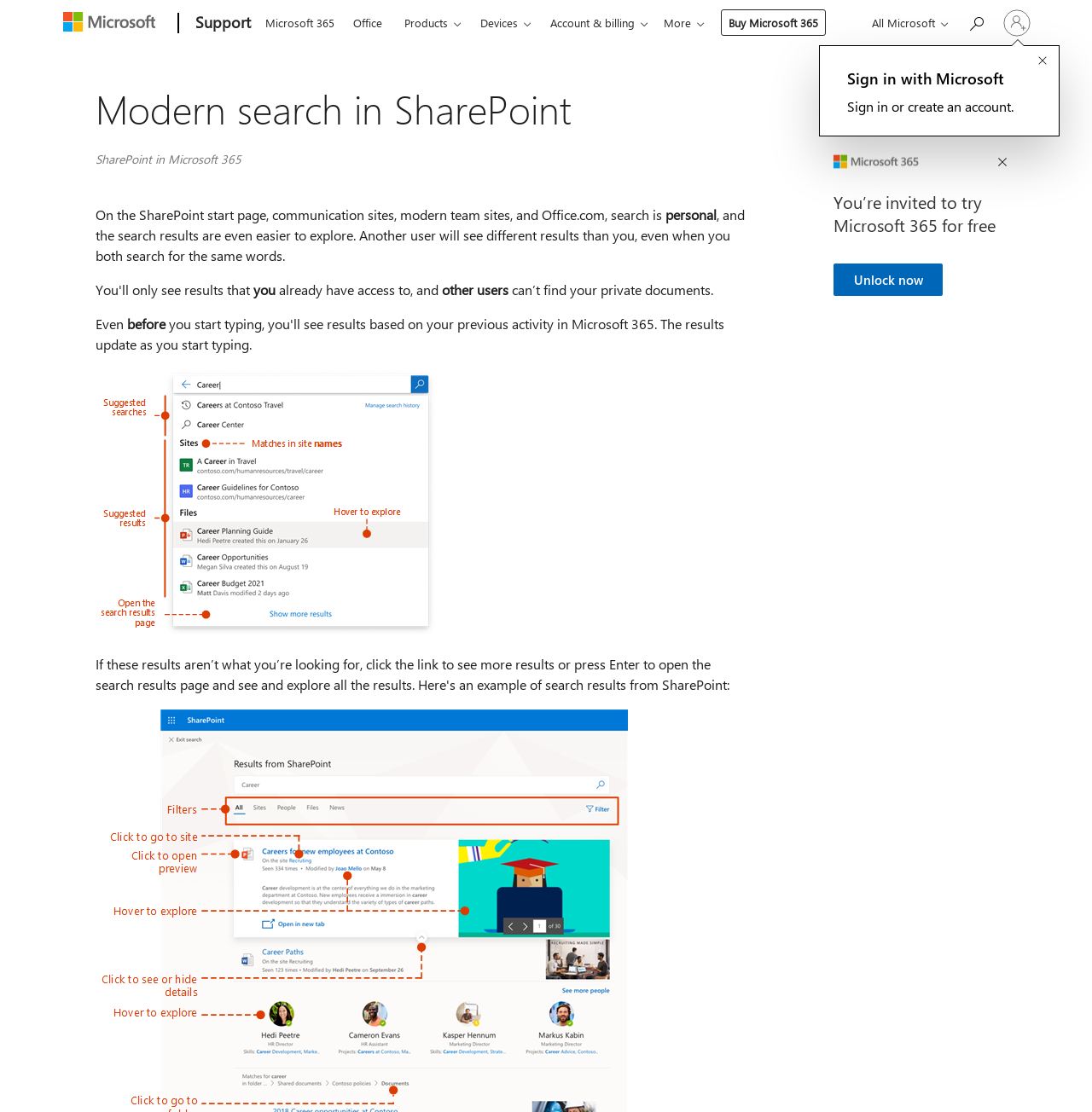Pinpoint the bounding box coordinates of the clickable area necessary to execute the following instruction: "Explore Products". The coordinates should be given as four float numbers between 0 and 1, namely [left, top, right, bottom].

[0.36, 0.001, 0.434, 0.04]